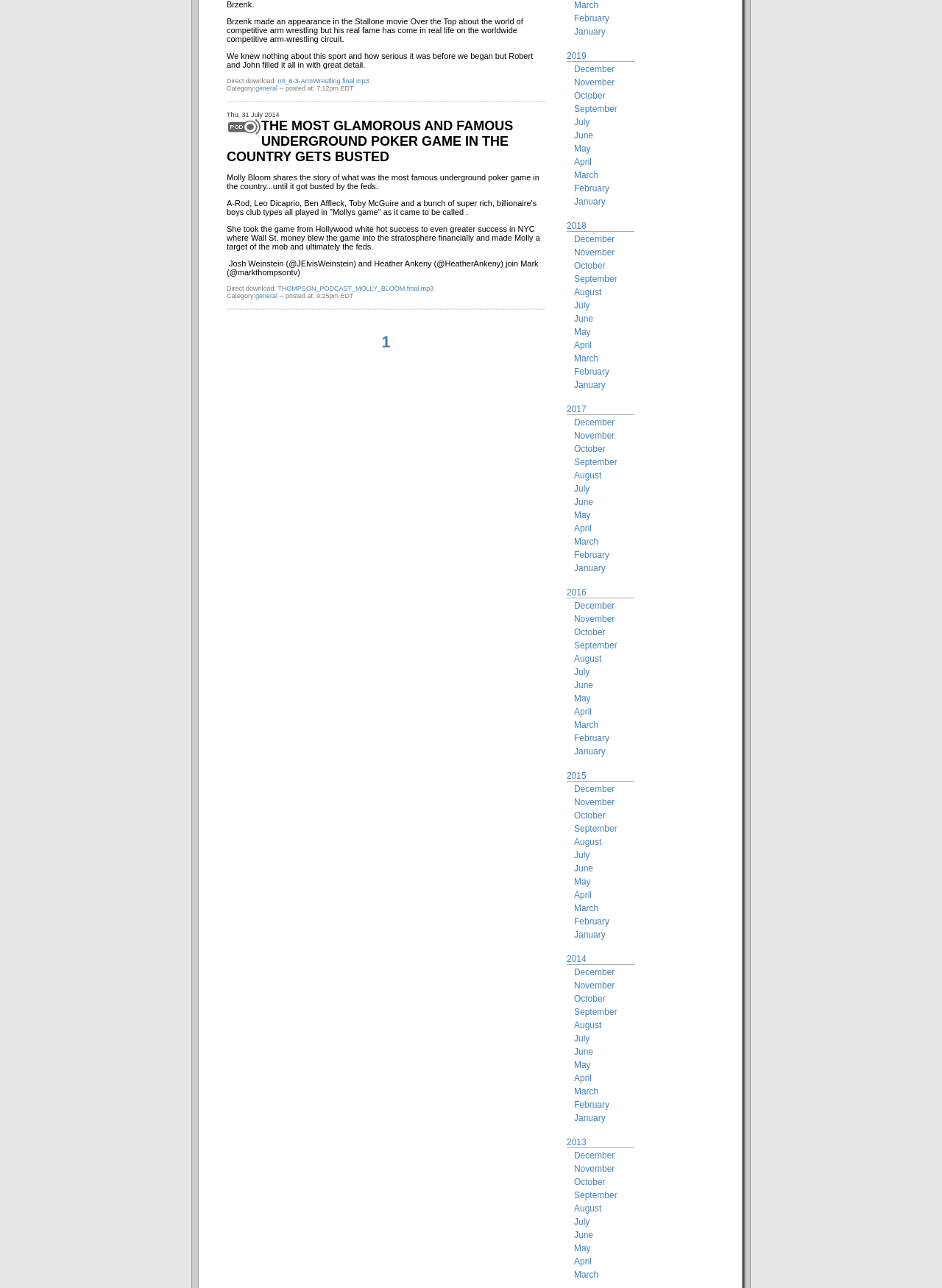Identify the bounding box for the UI element that is described as follows: "August".

[0.609, 0.65, 0.639, 0.658]